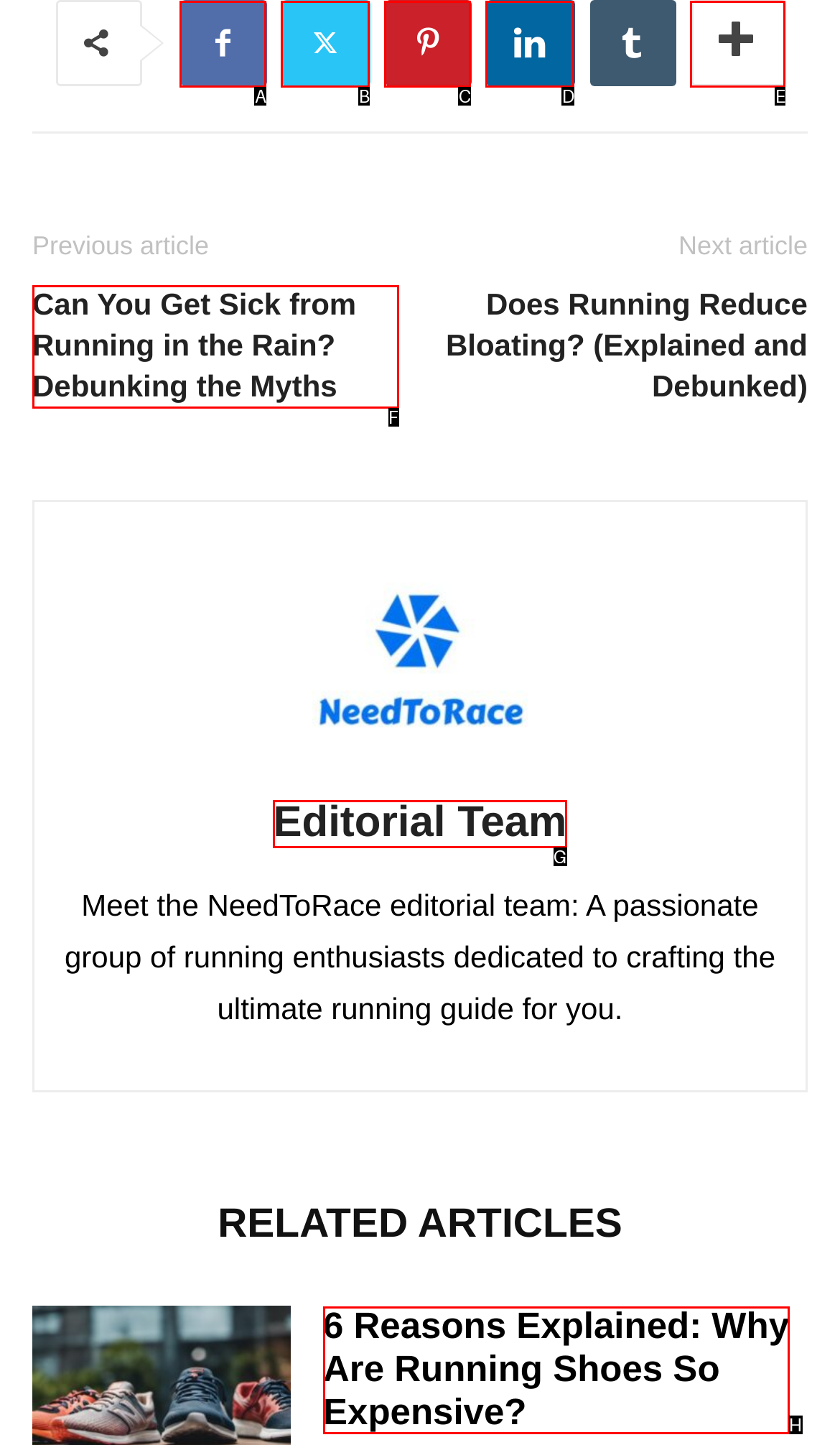Using the element description: Cart icon View cart, select the HTML element that matches best. Answer with the letter of your choice.

None